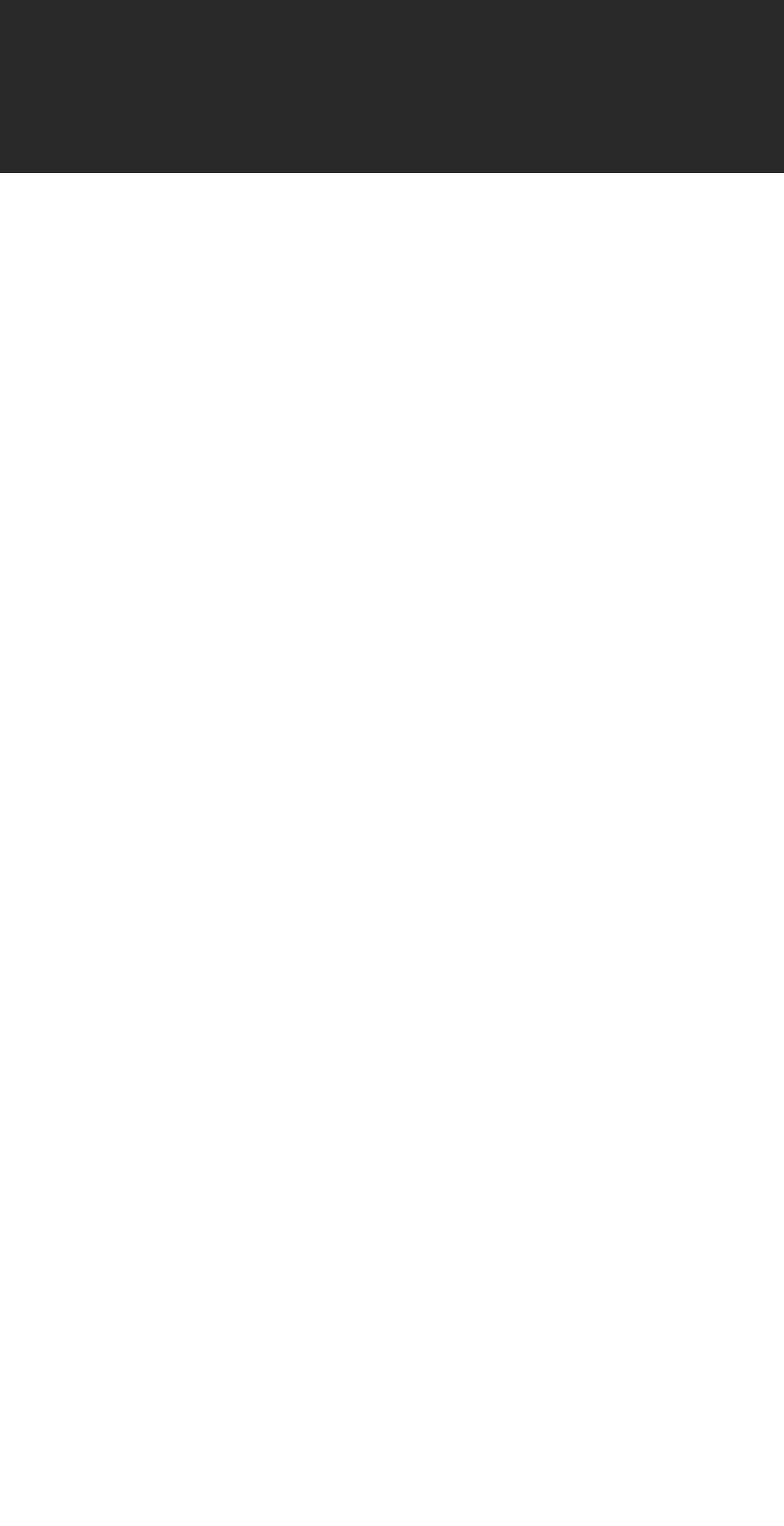Please indicate the bounding box coordinates of the element's region to be clicked to achieve the instruction: "Call +86 0531-88987705". Provide the coordinates as four float numbers between 0 and 1, i.e., [left, top, right, bottom].

[0.154, 0.426, 0.488, 0.46]